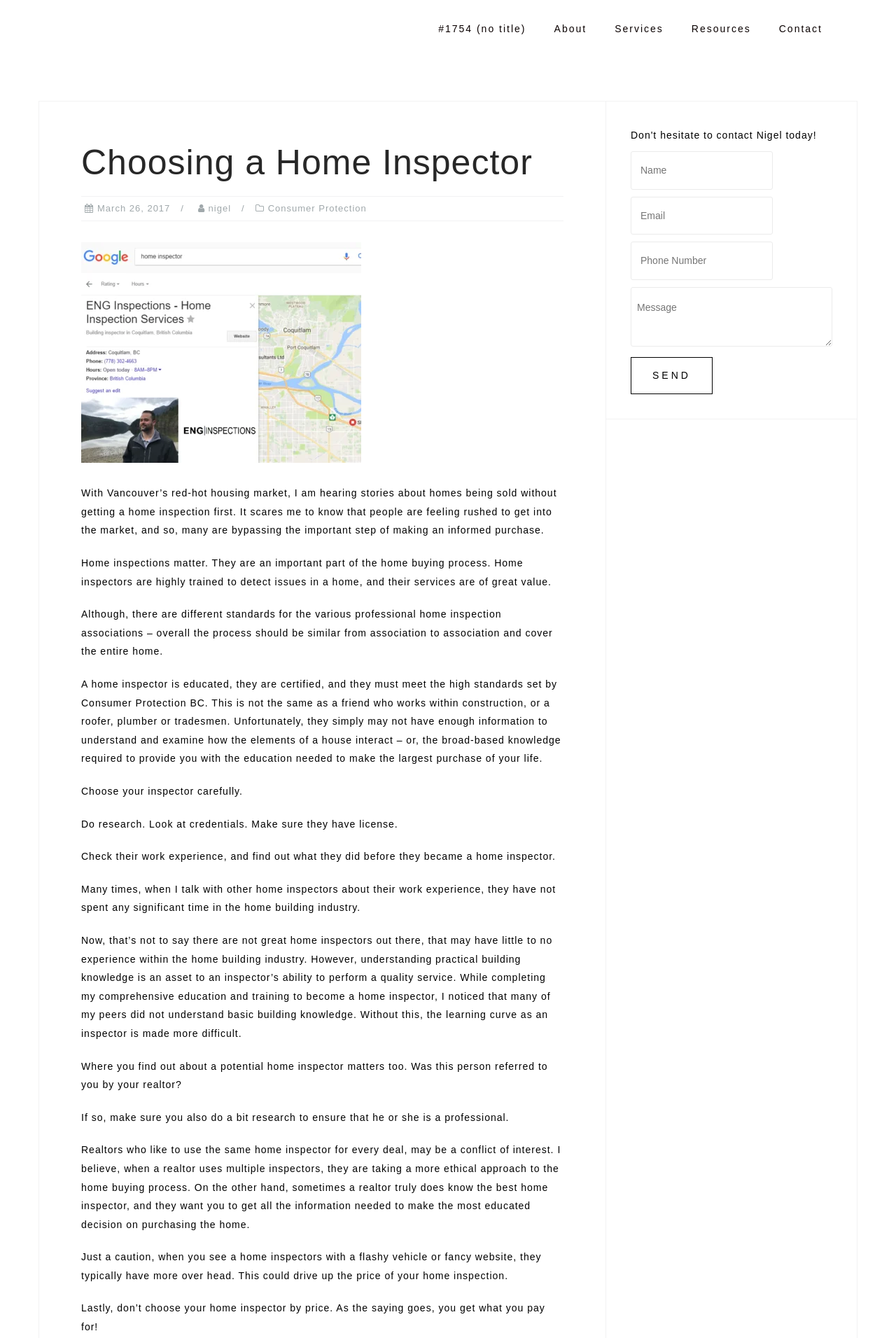Locate the bounding box coordinates of the element to click to perform the following action: 'Login or register'. The coordinates should be given as four float values between 0 and 1, in the form of [left, top, right, bottom].

None